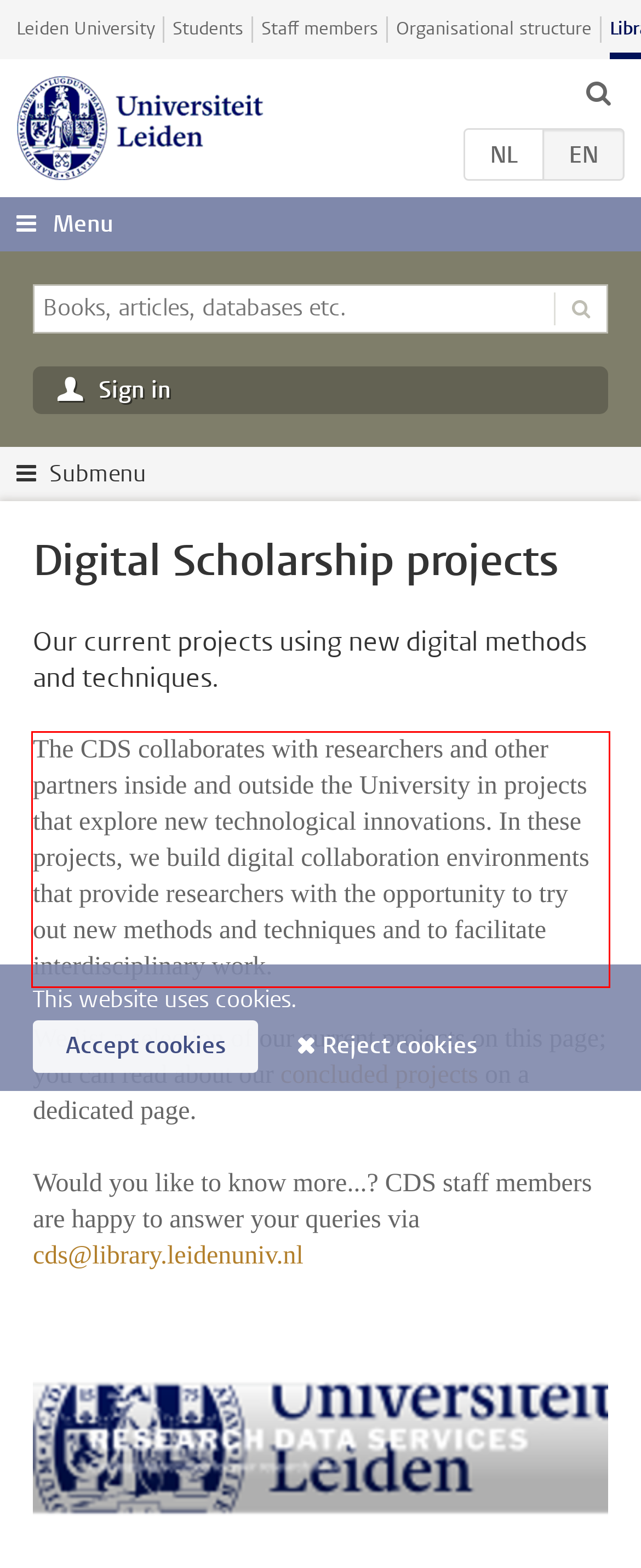Perform OCR on the text inside the red-bordered box in the provided screenshot and output the content.

The CDS collaborates with researchers and other partners inside and outside the University in projects that explore new technological innovations. In these projects, we build digital collaboration environments that provide researchers with the opportunity to try out new methods and techniques and to facilitate interdisciplinary work.